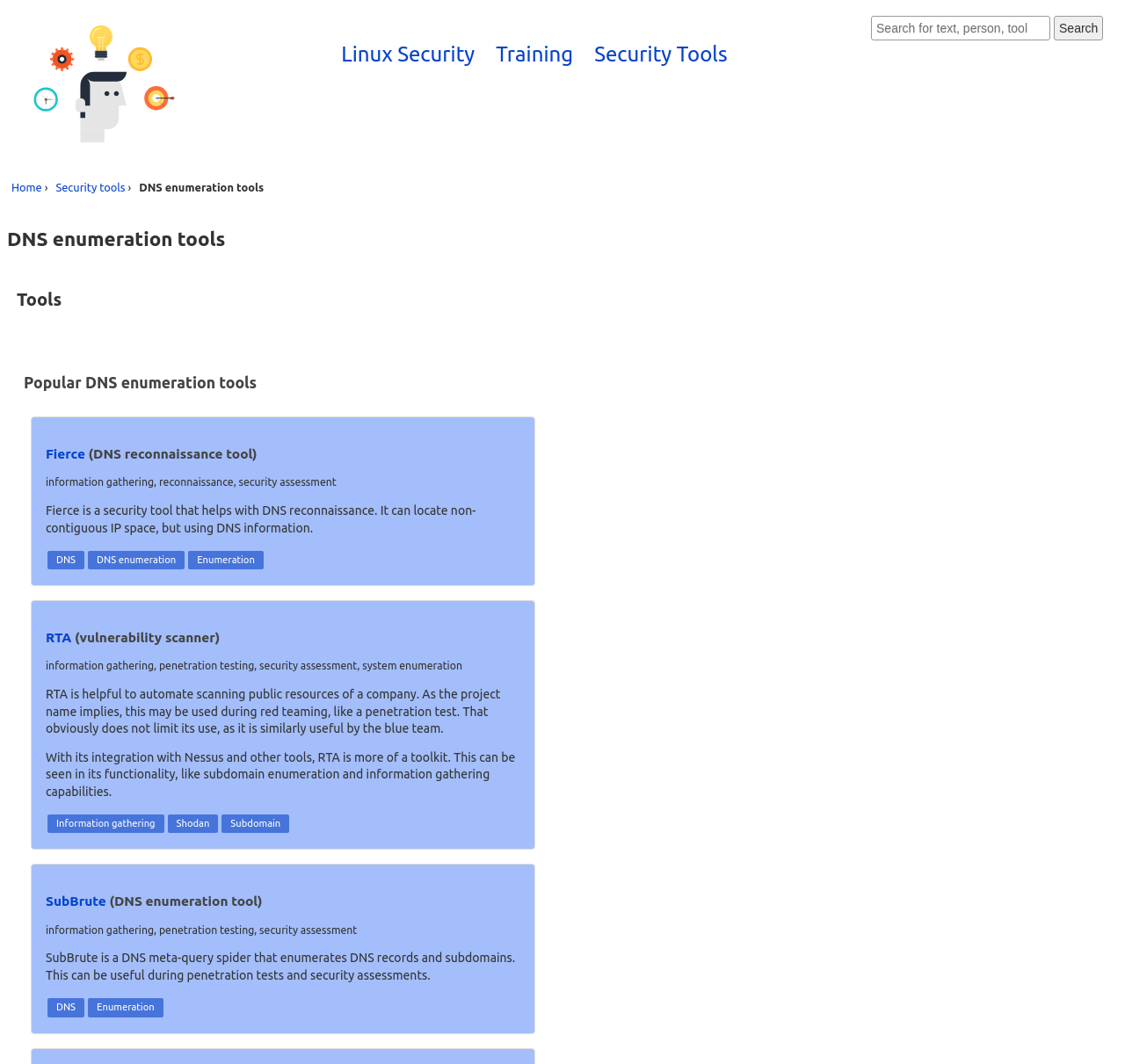Elaborate on the webpage's design and content in a detailed caption.

This webpage is about DNS enumeration tools, specifically providing an overview of related open-source security tools with their features, strengths, and weaknesses. 

At the top left corner, there is an icon of the Linux Security Expert website, accompanied by a link to the website. Next to it, there are three links: "Linux Security", "Training", and "Security Tools". On the right side of the top section, there is a search bar with a search button.

Below the top section, there is a navigation bar with breadcrumbs, showing the current page's location. The navigation bar includes links to "Home" and "Security tools", as well as a static text "DNS enumeration tools".

The main content of the webpage is divided into sections, each describing a specific DNS enumeration tool. The first section is about "Fierce", a DNS reconnaissance tool that helps with information gathering and security assessment. This section includes a link to "Fierce" and provides a brief description of the tool.

The next section is about "RTA", a vulnerability scanner that can be used for penetration testing and security assessment. This section includes a link to "RTA" and provides a detailed description of the tool's features and capabilities.

The third section is about "SubBrute", a DNS enumeration tool that can be used for information gathering and penetration testing. This section includes a link to "SubBrute" and provides a brief description of the tool.

Throughout the webpage, there are various links to related topics, such as "DNS", "DNS enumeration", "Information gathering", and "Subdomain". These links are scattered throughout the sections, providing additional resources and information for the reader.